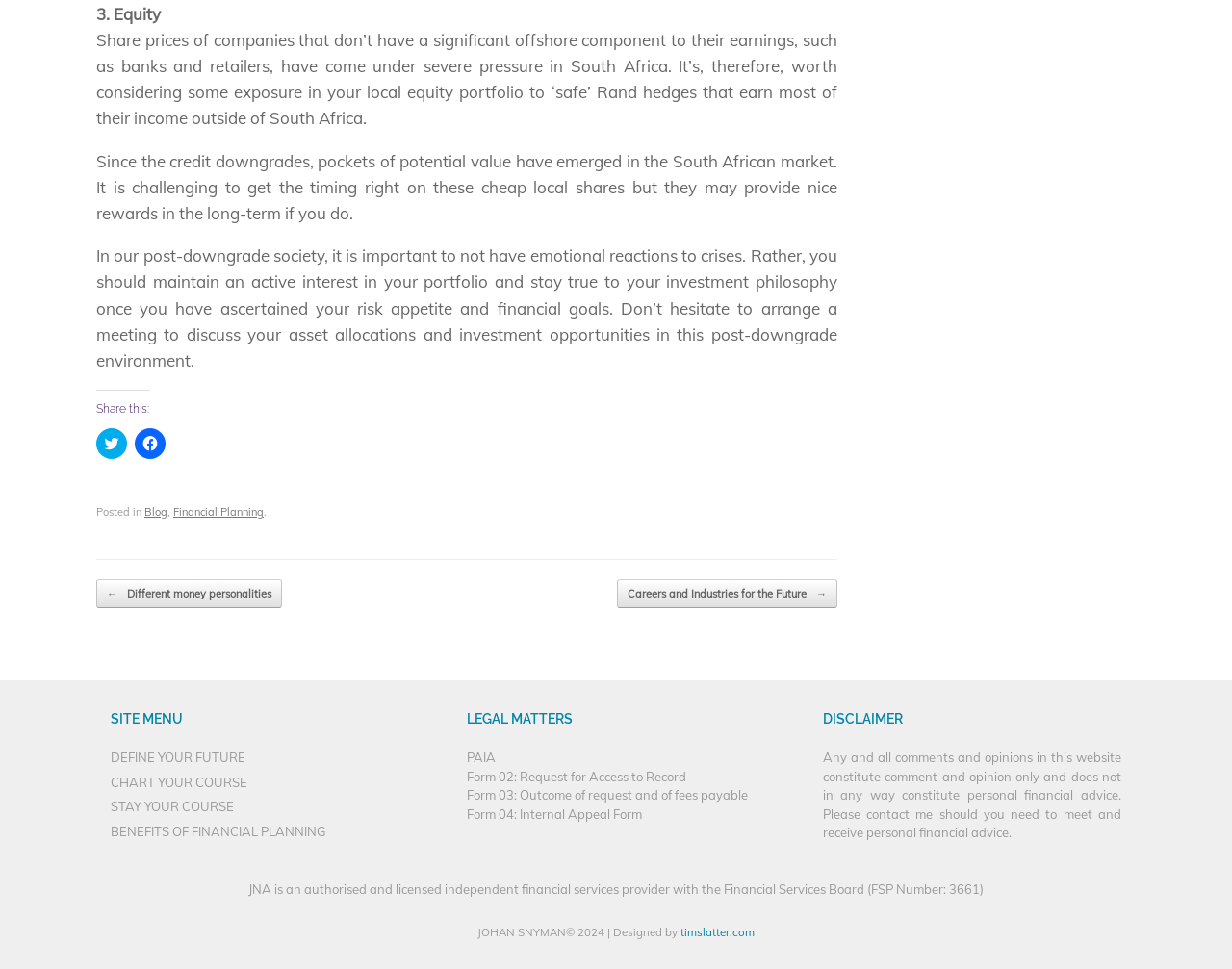Based on the element description: "Financial Planning", identify the UI element and provide its bounding box coordinates. Use four float numbers between 0 and 1, [left, top, right, bottom].

[0.141, 0.521, 0.214, 0.535]